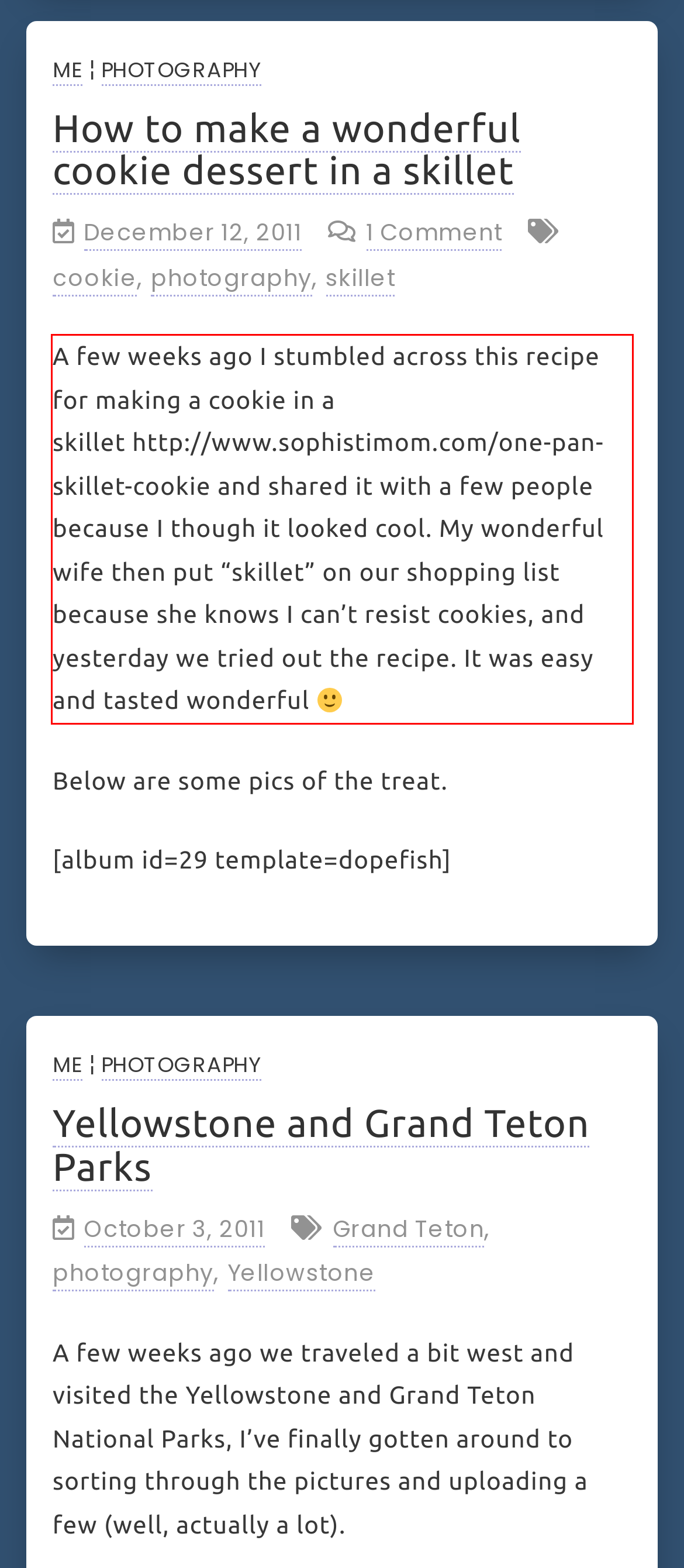Analyze the screenshot of a webpage where a red rectangle is bounding a UI element. Extract and generate the text content within this red bounding box.

A few weeks ago I stumbled across this recipe for making a cookie in a skillet http://www.sophistimom.com/one-pan-skillet-cookie and shared it with a few people because I though it looked cool. My wonderful wife then put “skillet” on our shopping list because she knows I can’t resist cookies, and yesterday we tried out the recipe. It was easy and tasted wonderful